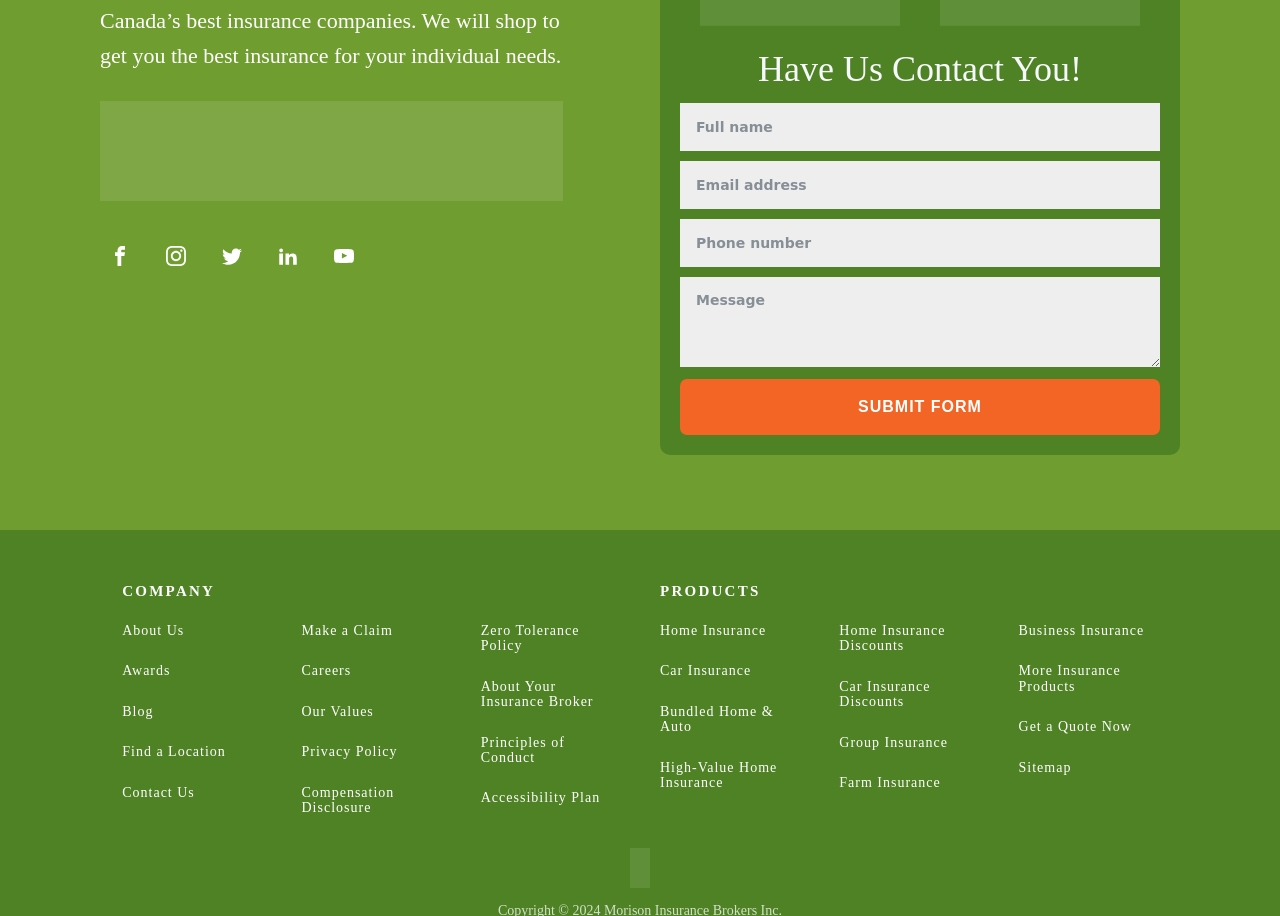Find the bounding box coordinates for the area that must be clicked to perform this action: "Click the 'Deutsch' link".

None